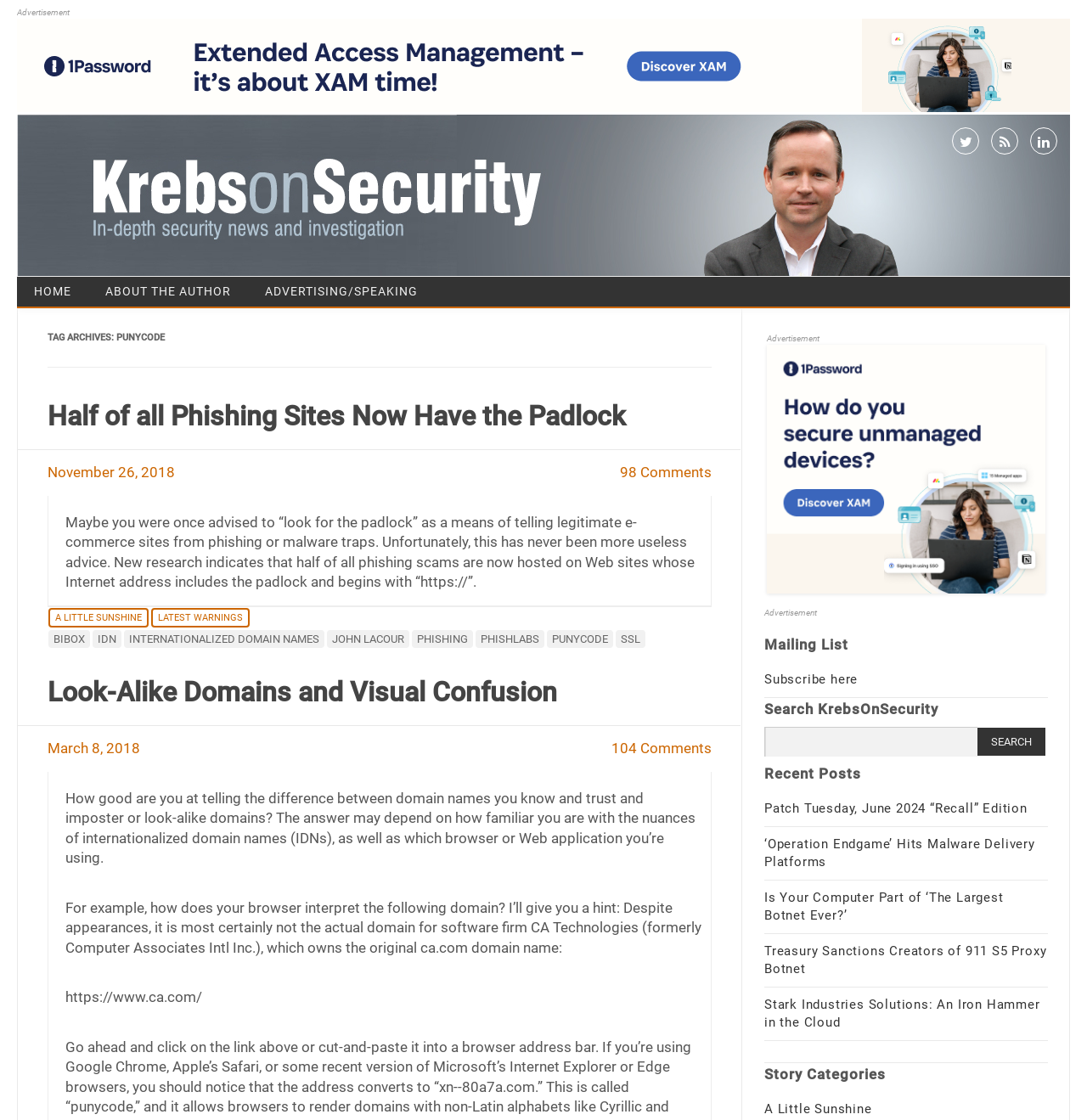Predict the bounding box coordinates of the UI element that matches this description: "parent_node: Search for: value="Search"". The coordinates should be in the format [left, top, right, bottom] with each value between 0 and 1.

[0.899, 0.65, 0.962, 0.675]